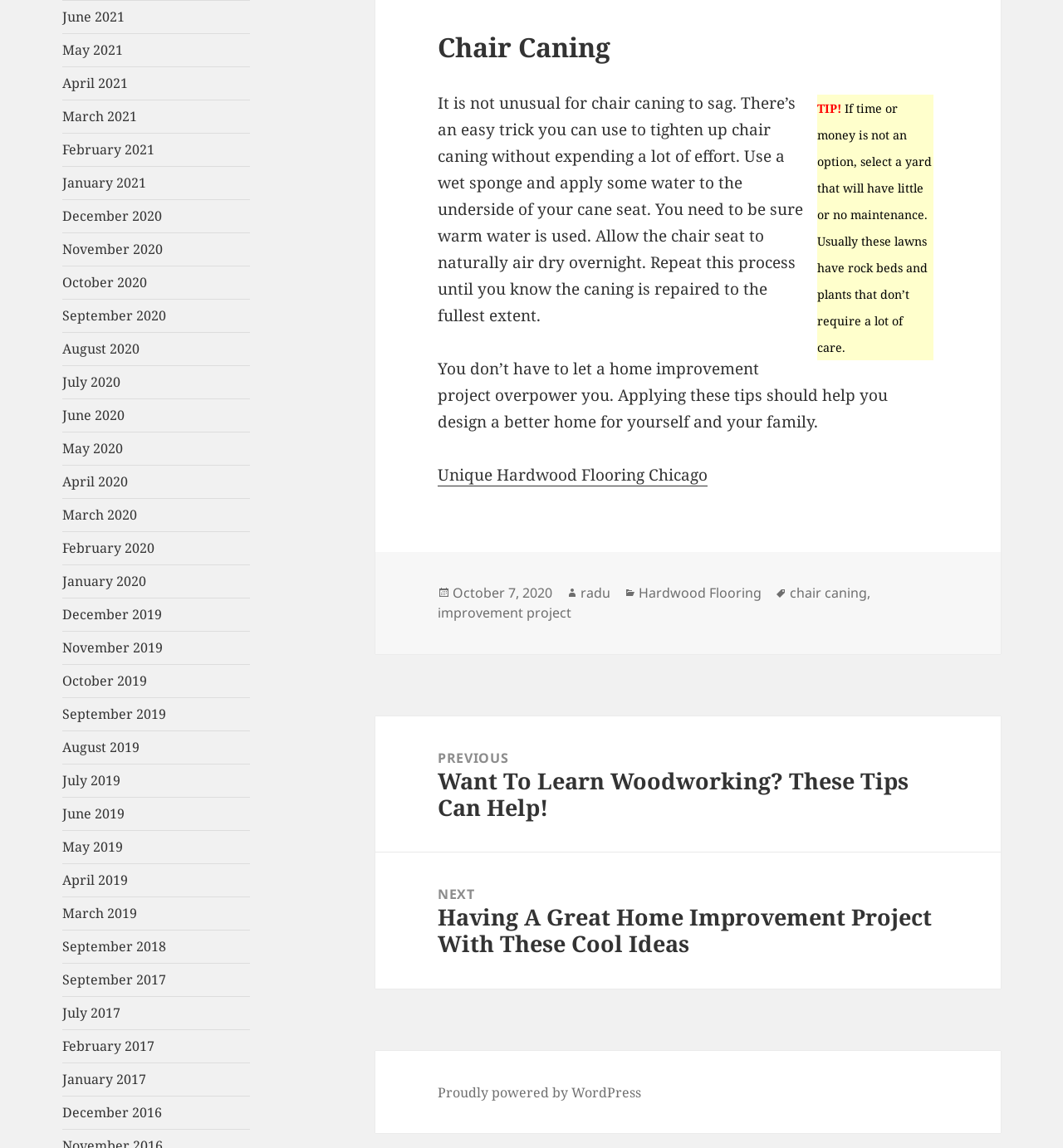Give a concise answer of one word or phrase to the question: 
What is the date of the article?

October 7, 2020